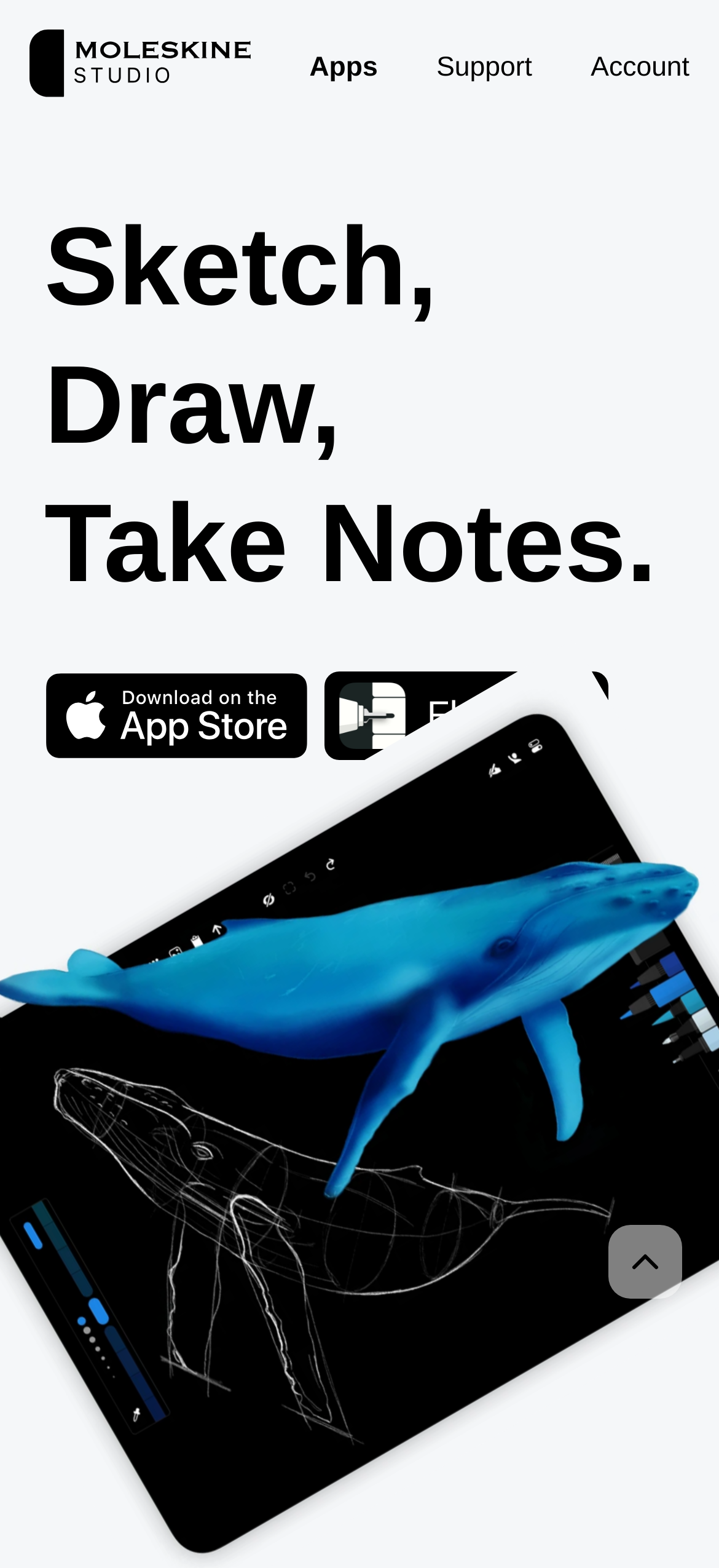What is the logo of Moleskine Digital Studio?
Refer to the screenshot and answer in one word or phrase.

Moleskine Digital Studio logo